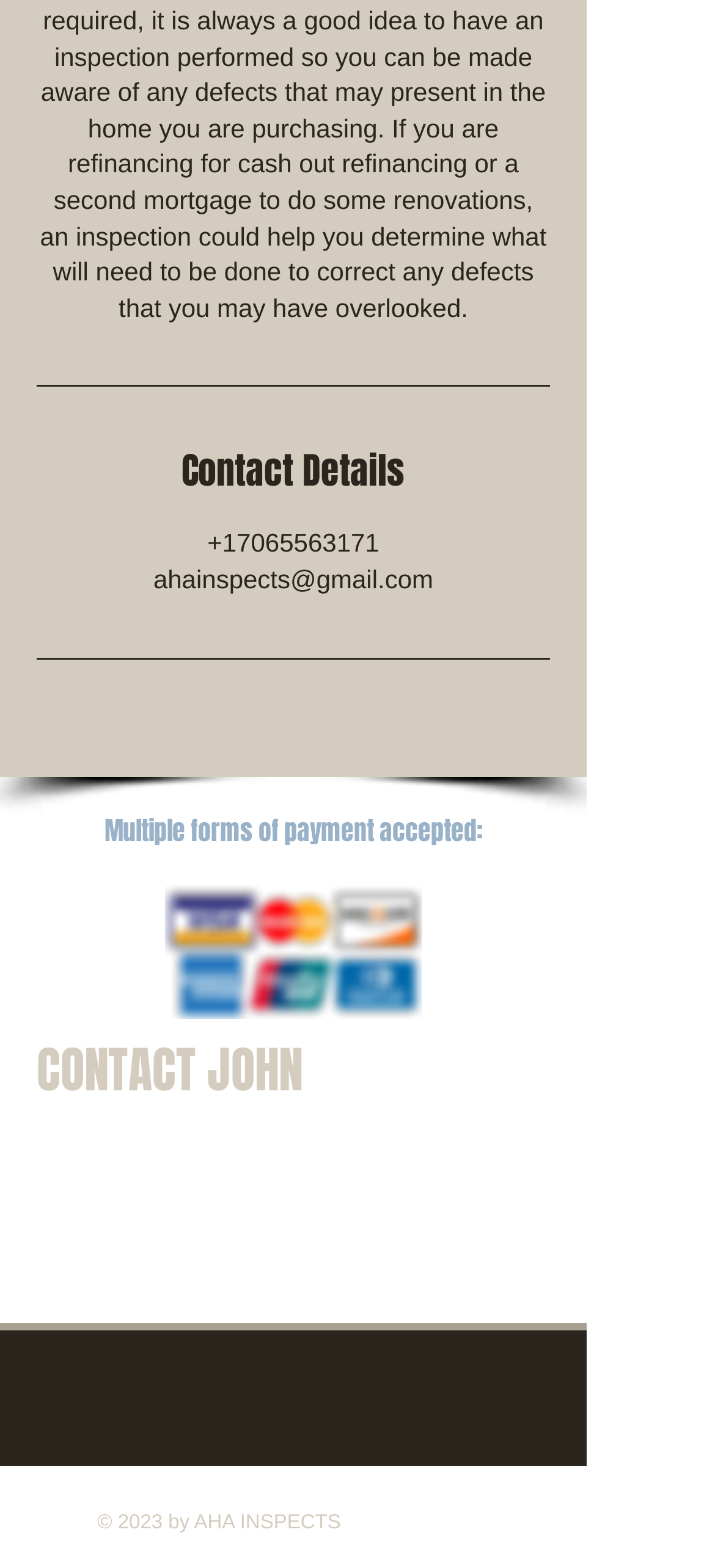Give a one-word or one-phrase response to the question:
What is the phone number to contact John?

706-556-3171